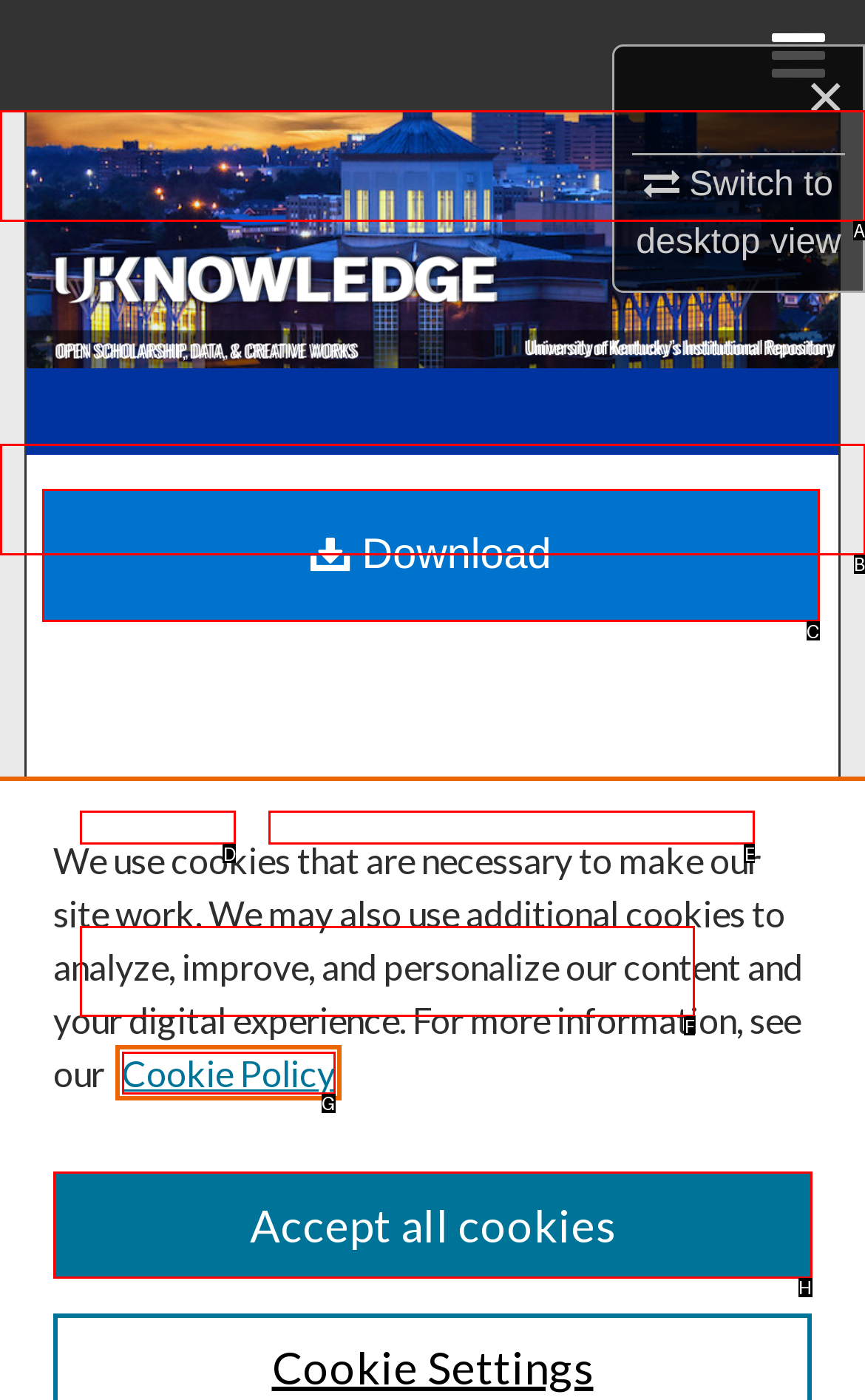Identify the correct lettered option to click in order to perform this task: Read the article about Comparing Tibetan Mastiff Dog Price In India. Respond with the letter.

None